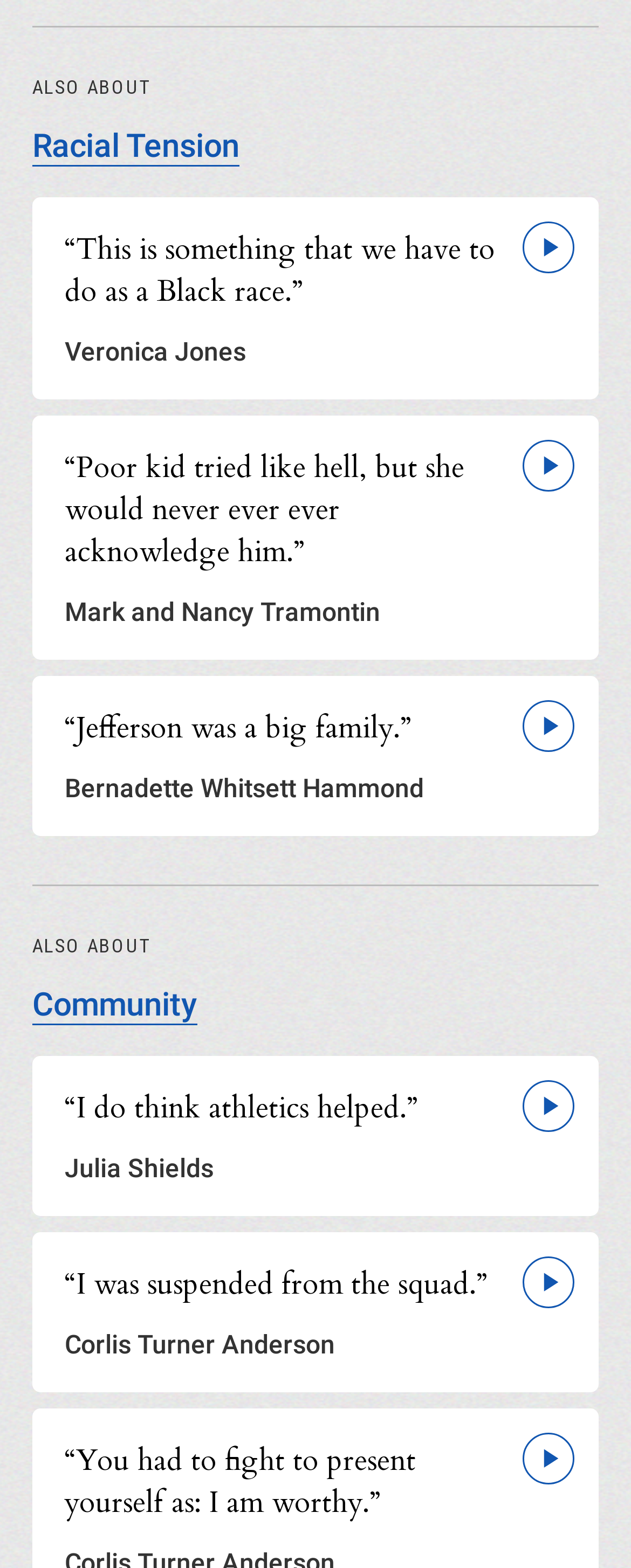What is the topic of the section after 'Racial Tension'?
Answer the question using a single word or phrase, according to the image.

Community